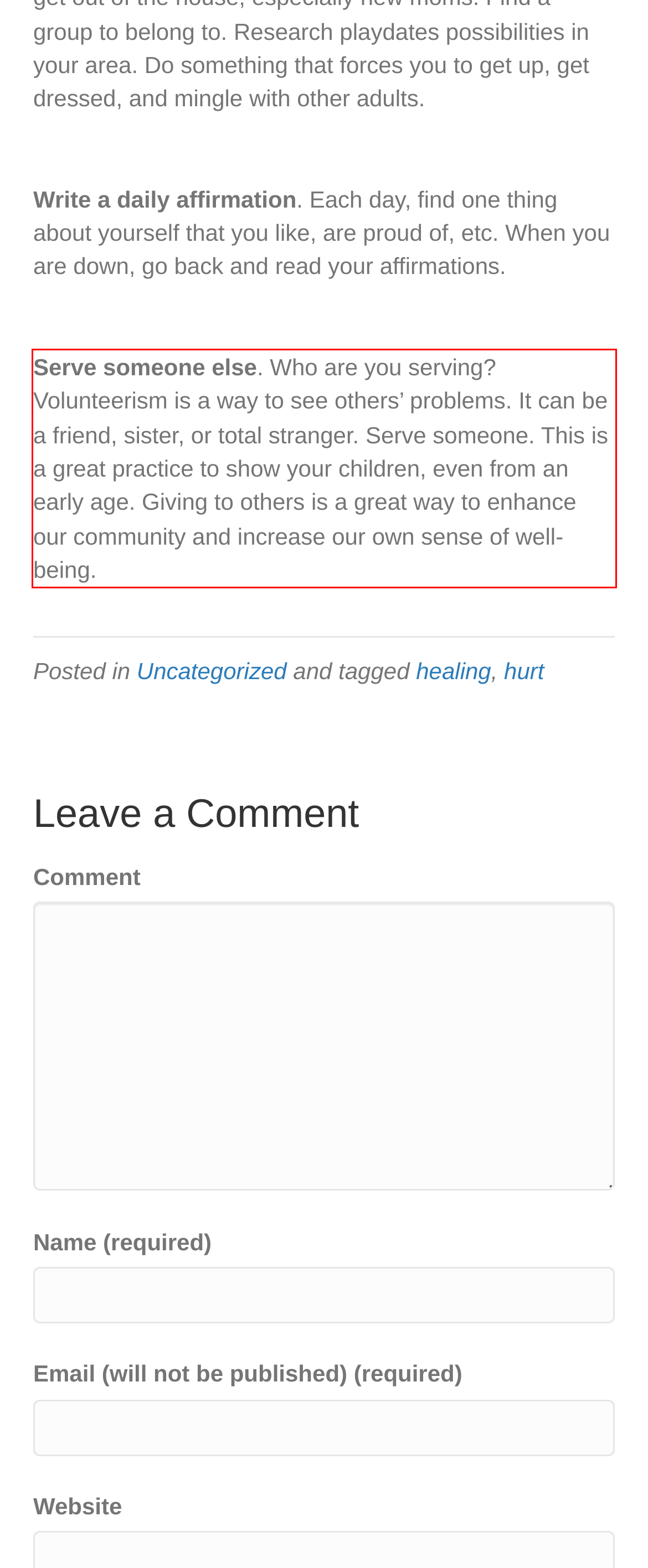Identify the text inside the red bounding box in the provided webpage screenshot and transcribe it.

Serve someone else. Who are you serving? Volunteerism is a way to see others’ problems. It can be a friend, sister, or total stranger. Serve someone. This is a great practice to show your children, even from an early age. Giving to others is a great way to enhance our community and increase our own sense of well-being.